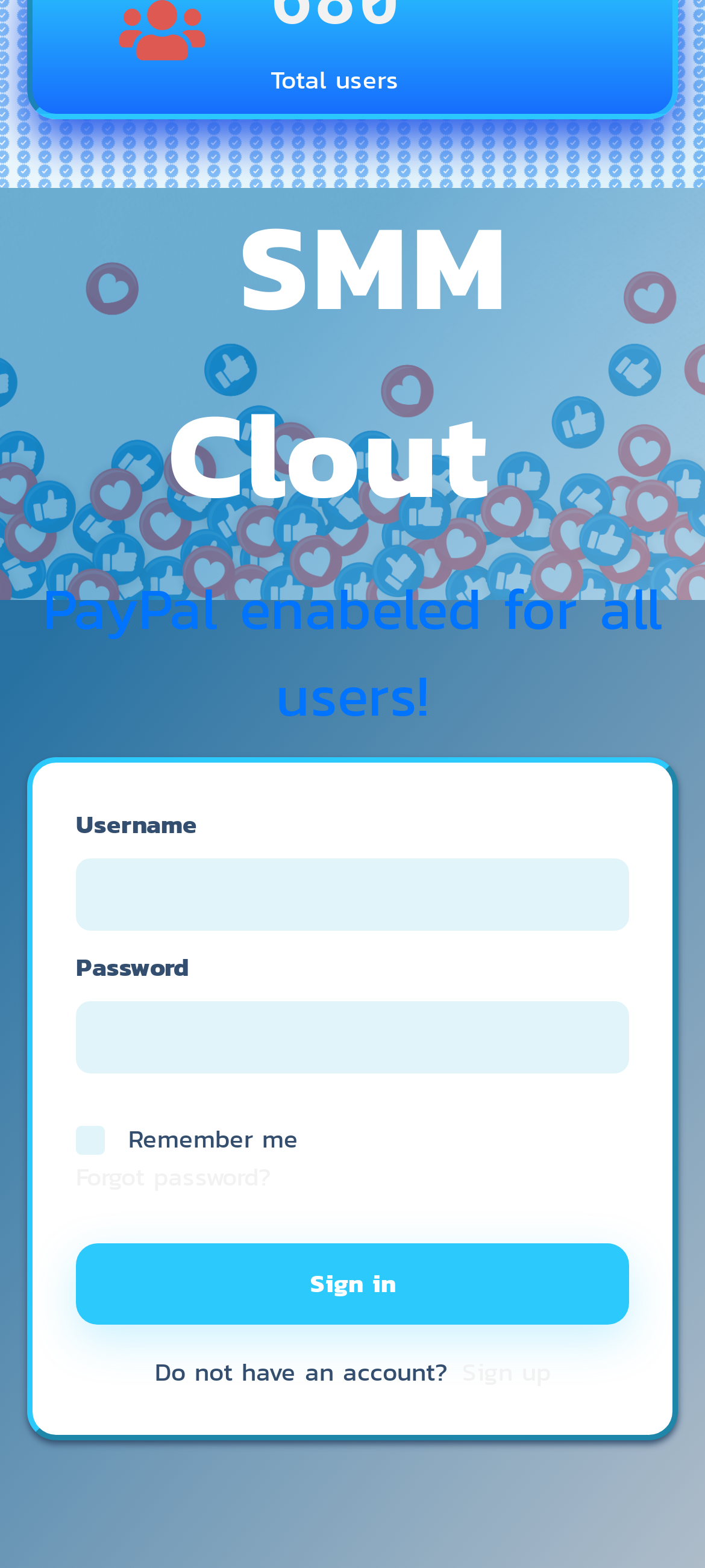Provide the bounding box coordinates of the HTML element described by the text: "Sign in".

[0.108, 0.793, 0.892, 0.845]